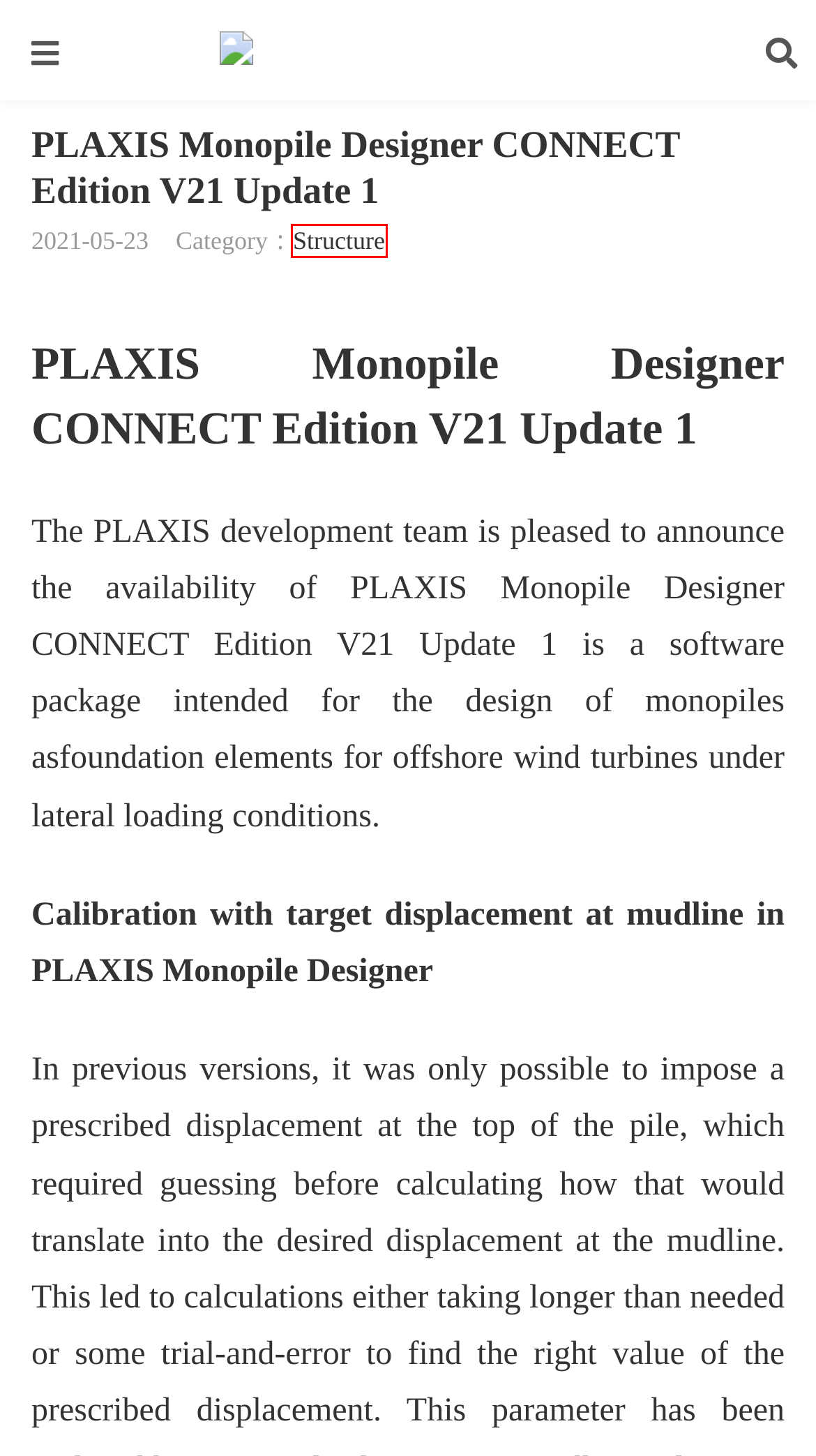You have a screenshot of a webpage with an element surrounded by a red bounding box. Choose the webpage description that best describes the new page after clicking the element inside the red bounding box. Here are the candidates:
A. aspenONE Suite v12.1-Crack software Archive
B. CrystalMaker 10.60-Crack software Archive
C. Petroleum-Crack software Archive
D. Structure-Crack software Archive
E. Optical-Crack software Archive
F. DEWESoft ARTeMIS Modal Pro v7.2.2.5-Crack software Archive
G. Crack software Archive
H. Carlson Civil Suite 2024-Crack software Archive

D